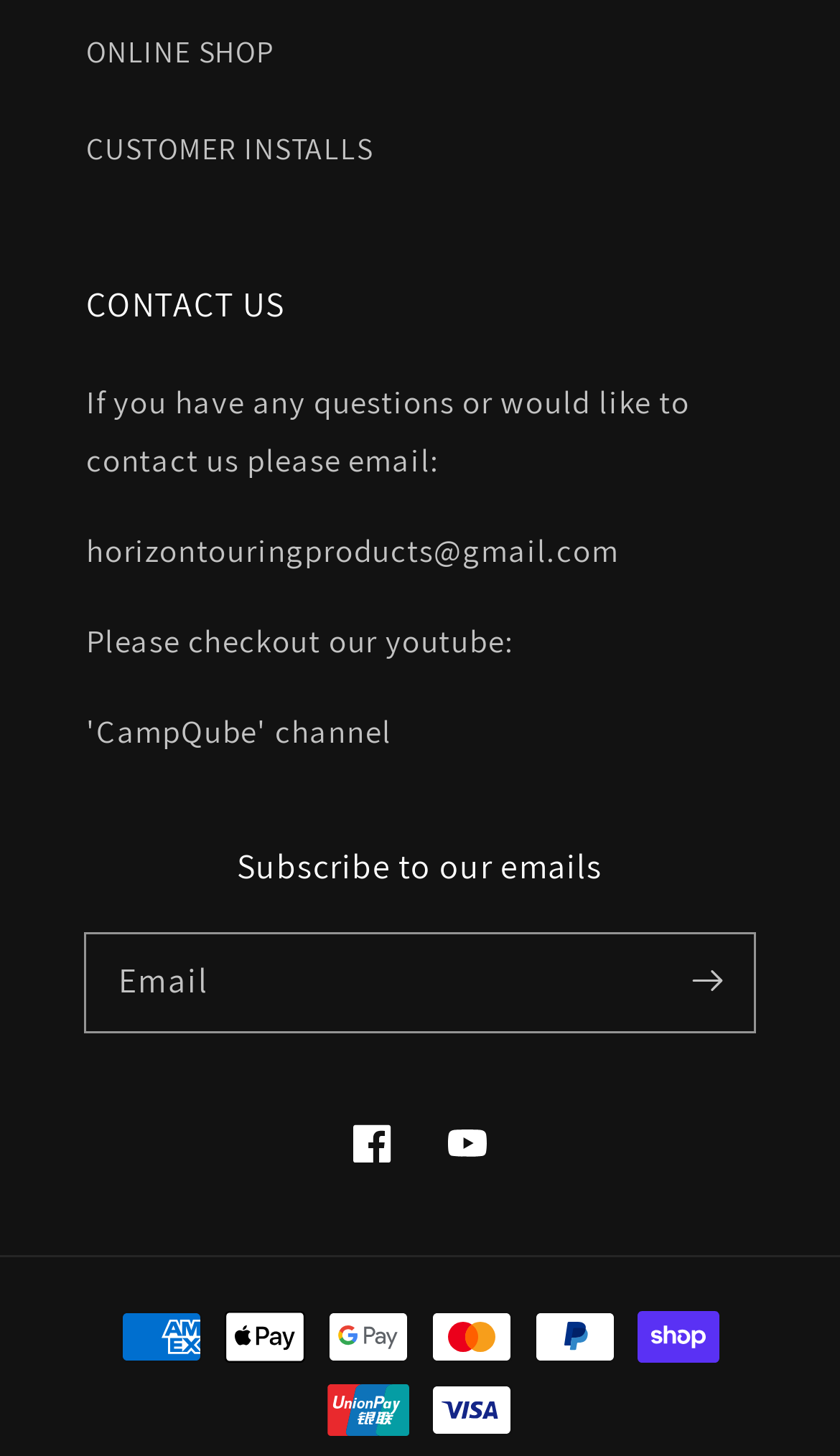Locate the UI element described by CUSTOMER INSTALLS in the provided webpage screenshot. Return the bounding box coordinates in the format (top-left x, top-left y, bottom-right x, bottom-right y), ensuring all values are between 0 and 1.

[0.103, 0.069, 0.897, 0.136]